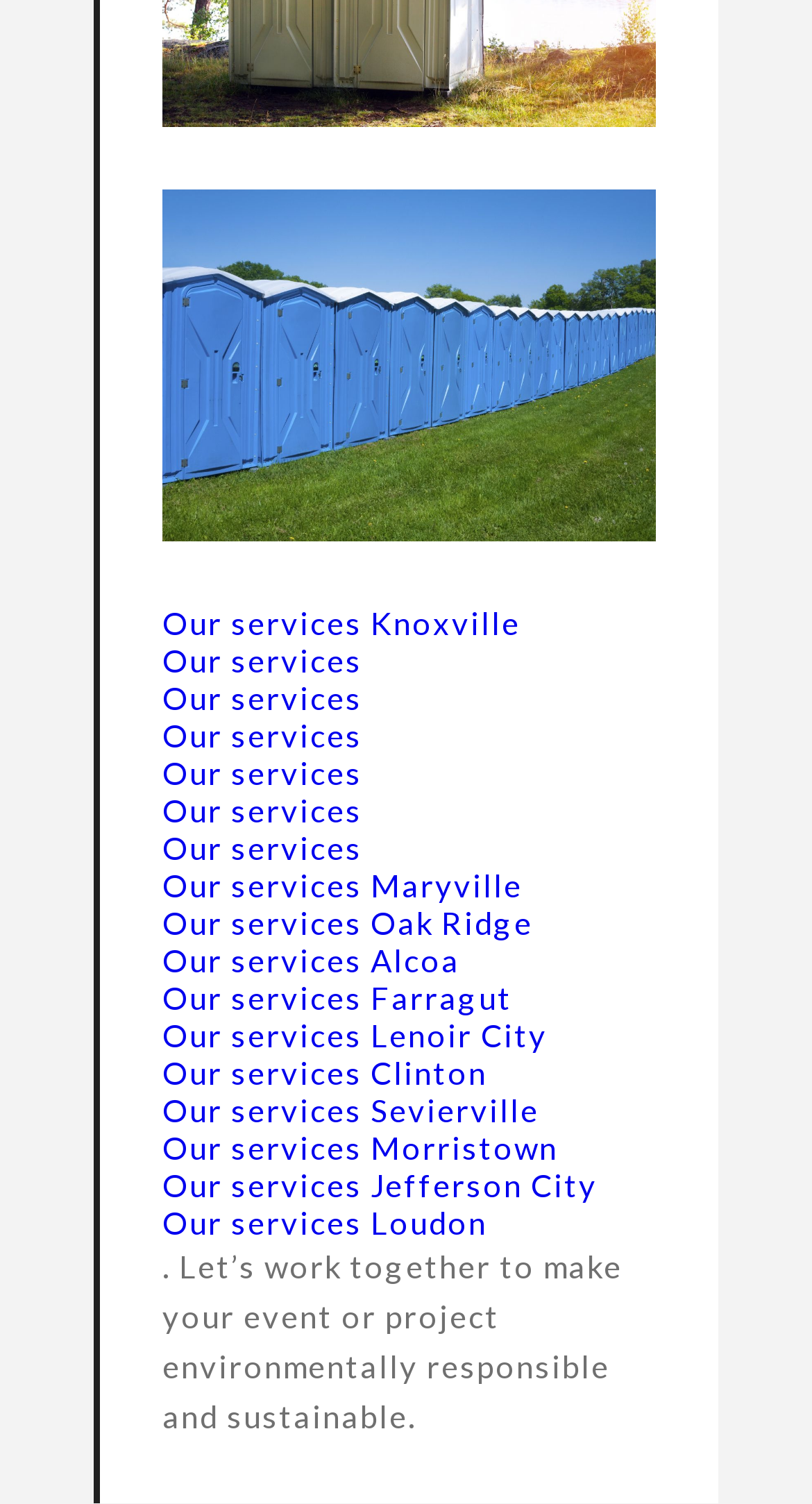Locate the bounding box coordinates of the clickable area needed to fulfill the instruction: "View 'Portable Toilets' image".

[0.2, 0.126, 0.808, 0.359]